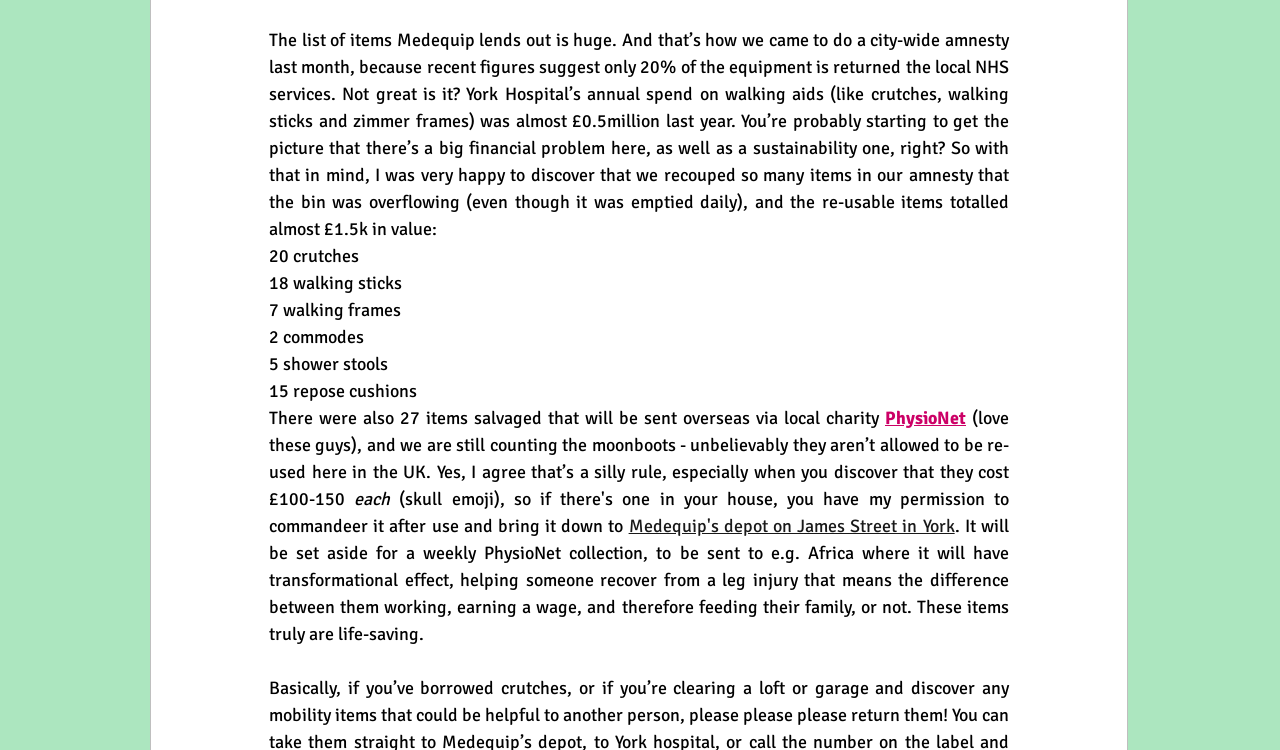How many crutches were recouped in the amnesty?
Examine the image closely and answer the question with as much detail as possible.

The text states '20 crutches' as one of the items recouped in the amnesty.